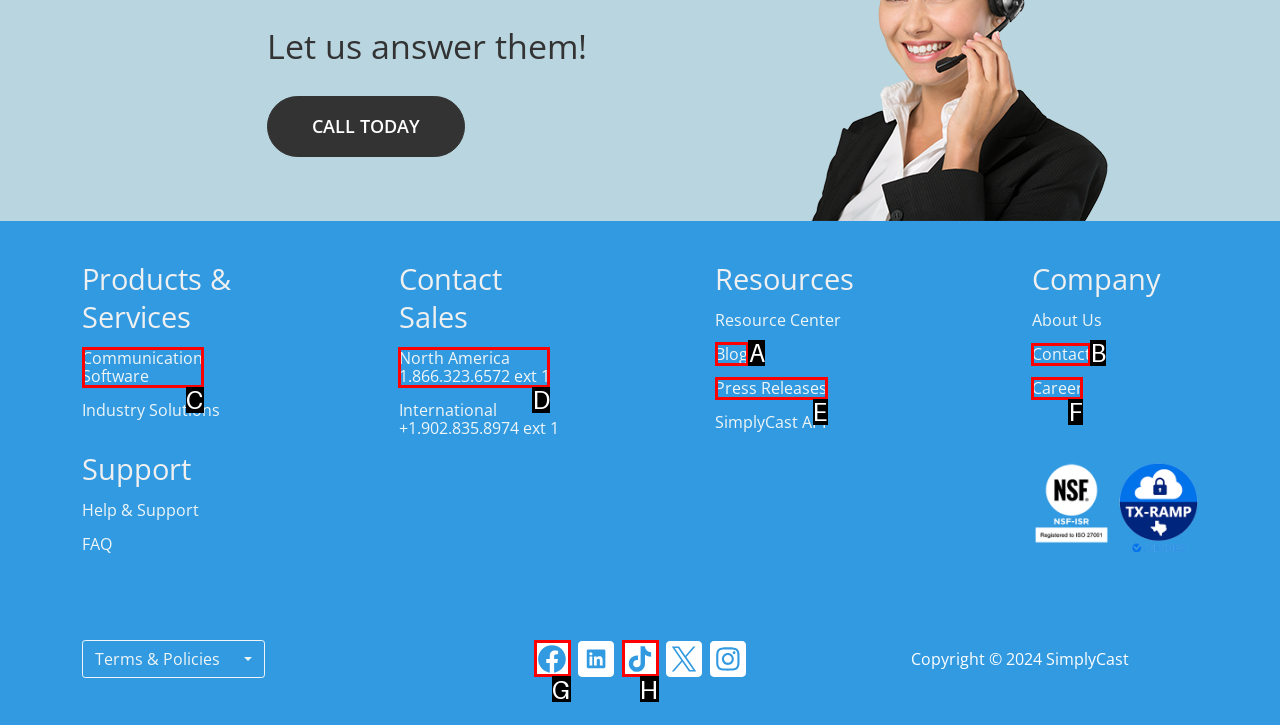Which option should be clicked to execute the task: Read the Blog?
Reply with the letter of the chosen option.

A